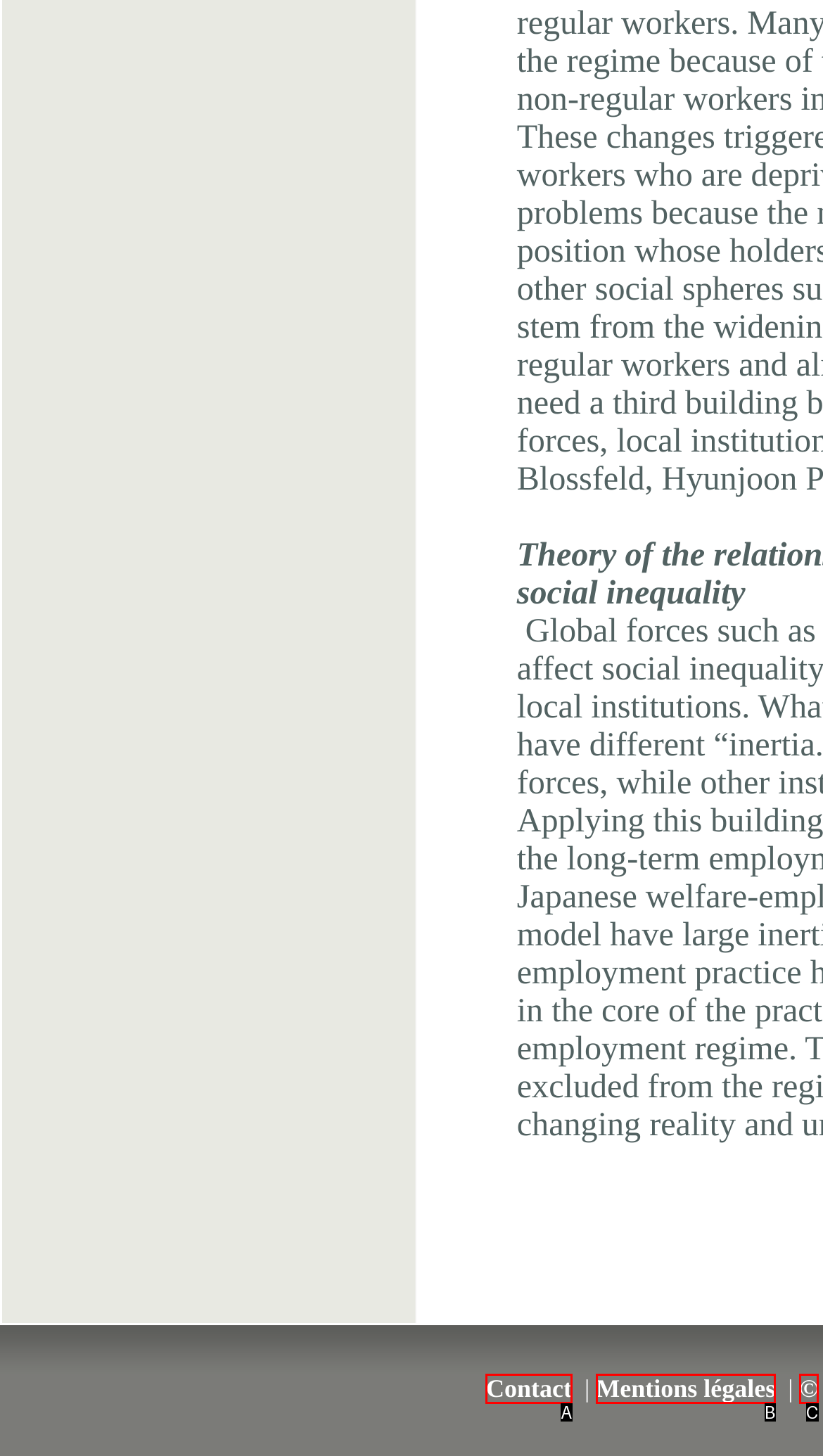Identify the UI element that corresponds to this description: ©
Respond with the letter of the correct option.

C